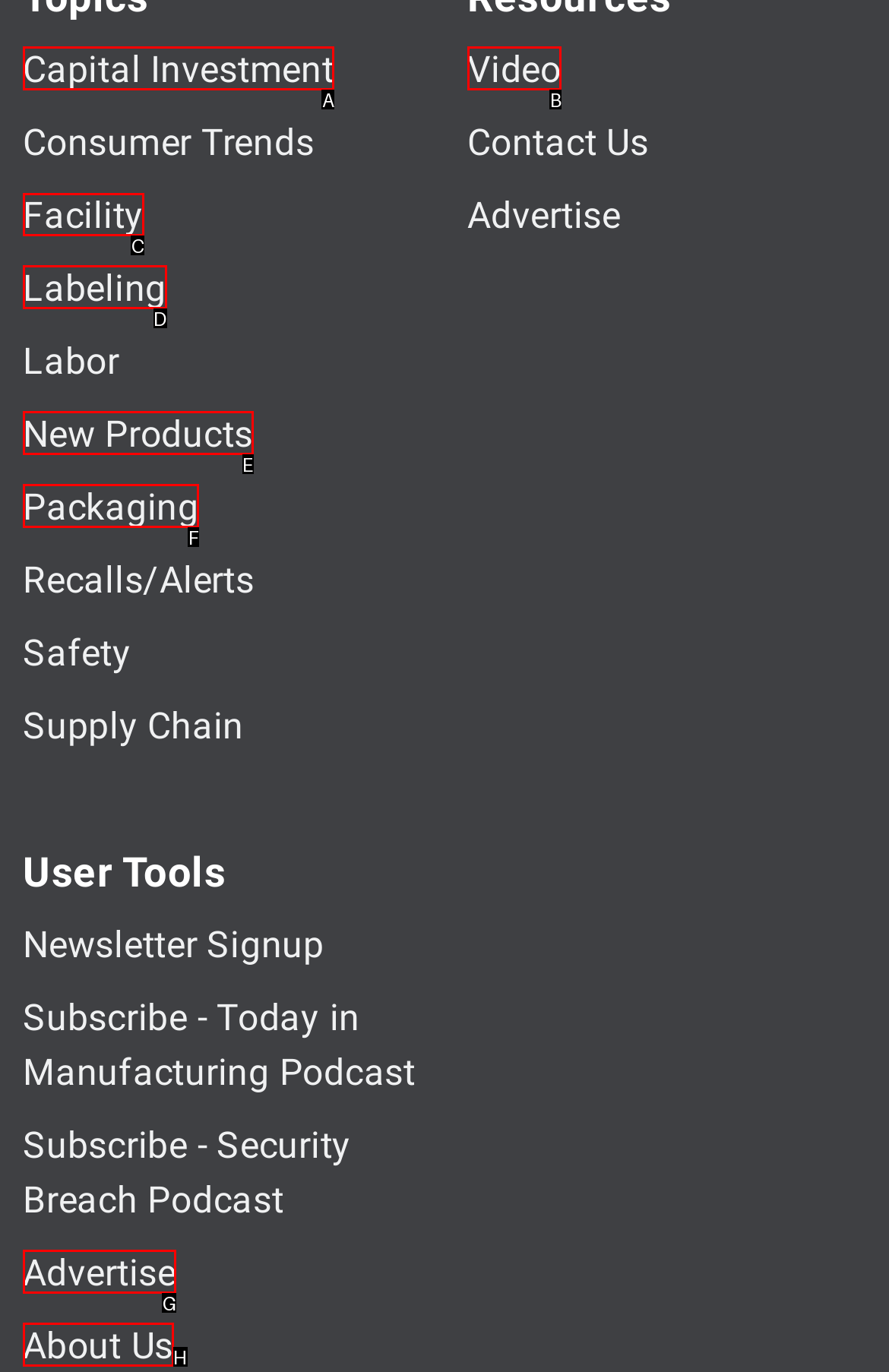Point out the option that needs to be clicked to fulfill the following instruction: Learn about Facility
Answer with the letter of the appropriate choice from the listed options.

C